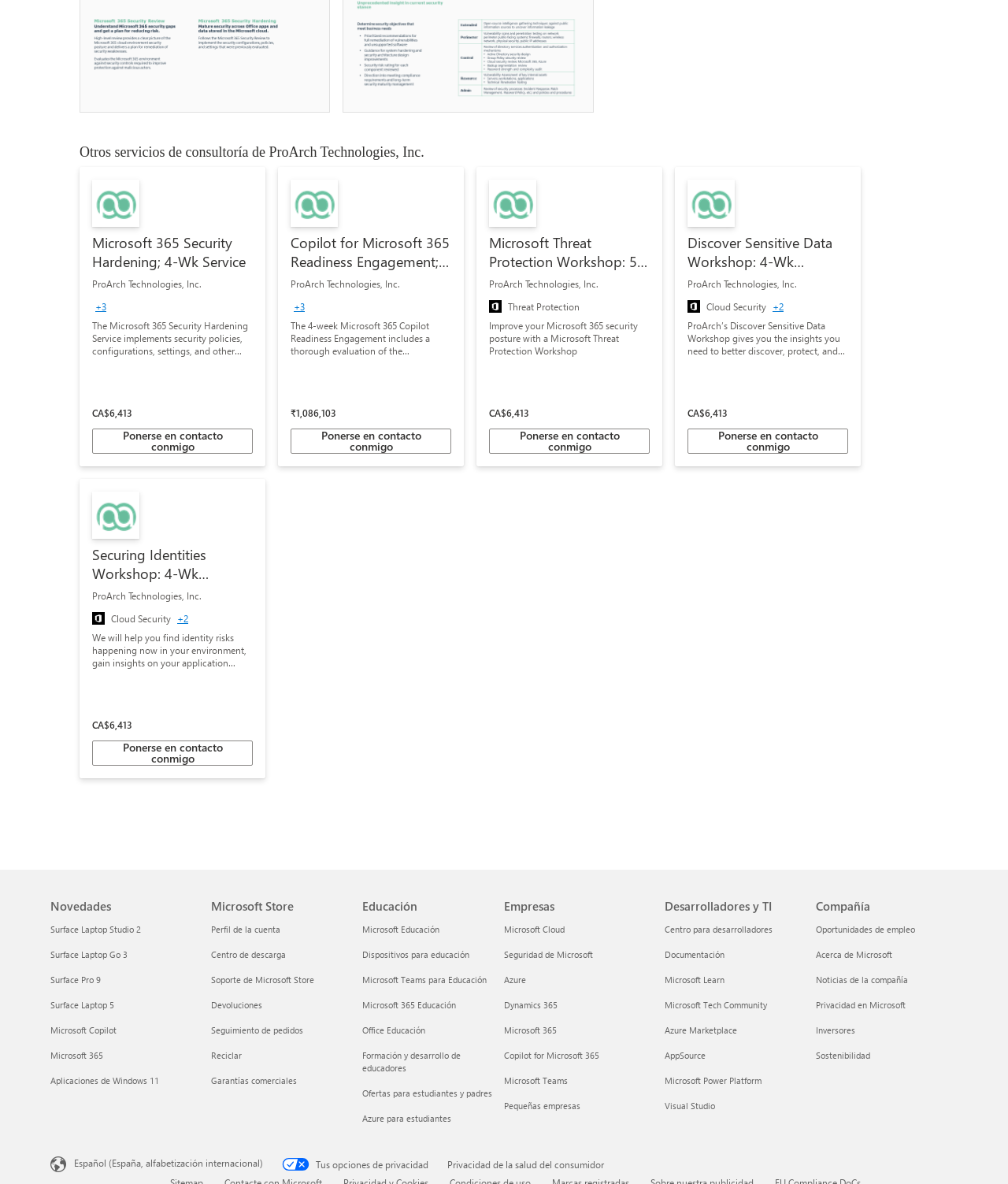Determine the bounding box coordinates for the clickable element to execute this instruction: "Learn more about Copilot for Microsoft 365 Readiness Engagement". Provide the coordinates as four float numbers between 0 and 1, i.e., [left, top, right, bottom].

[0.276, 0.141, 0.46, 0.394]